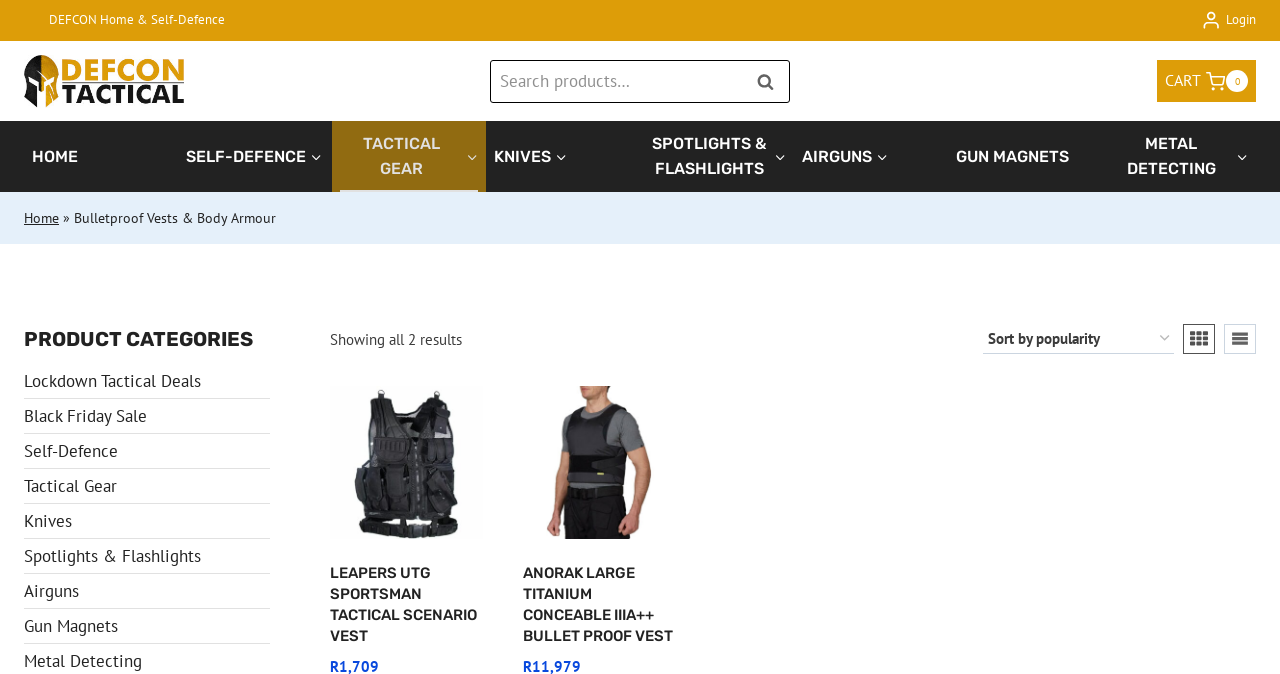Find the bounding box coordinates of the element to click in order to complete this instruction: "Search for products". The bounding box coordinates must be four float numbers between 0 and 1, denoted as [left, top, right, bottom].

[0.383, 0.089, 0.617, 0.152]